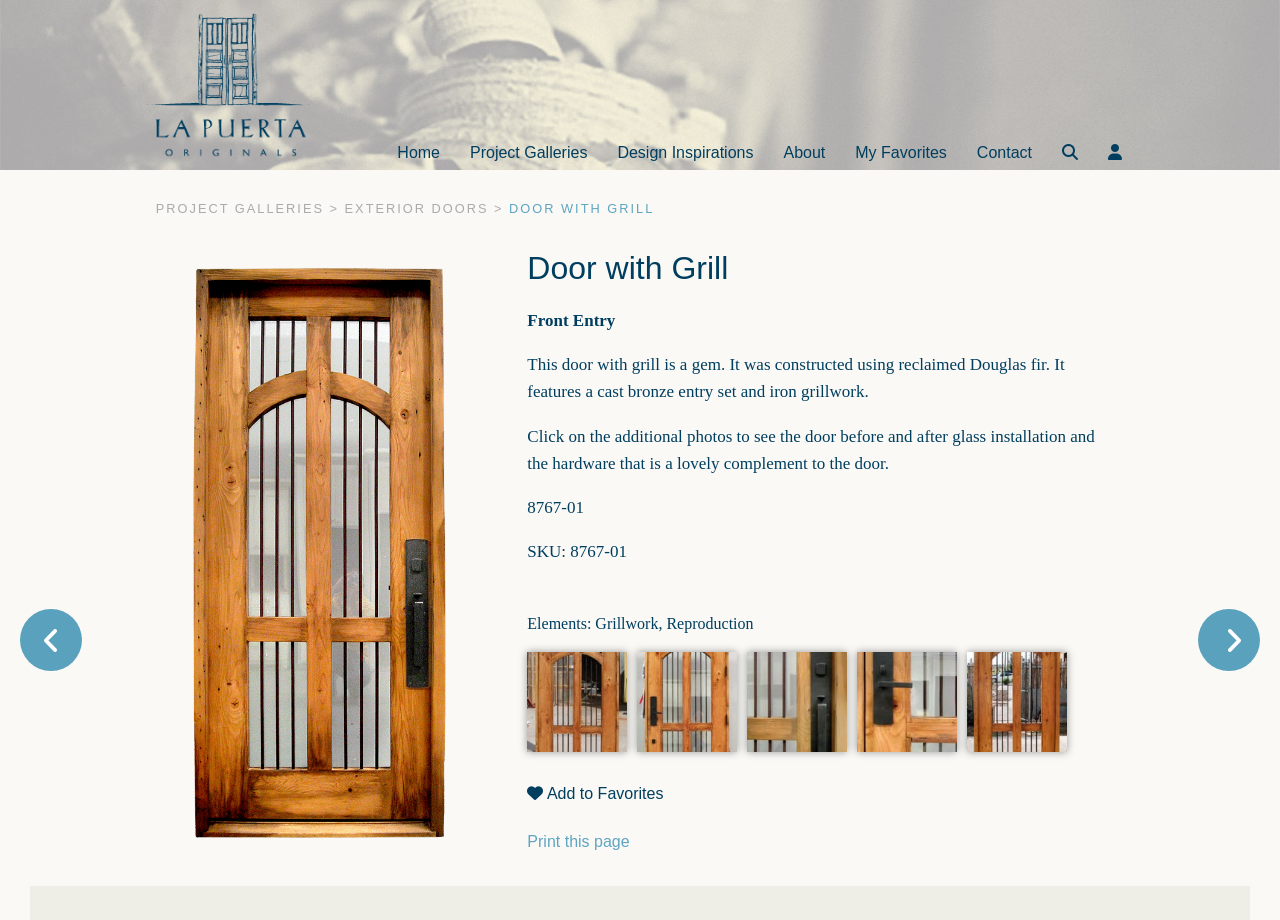What is the type of entry set featured on the door? Observe the screenshot and provide a one-word or short phrase answer.

Cast bronze